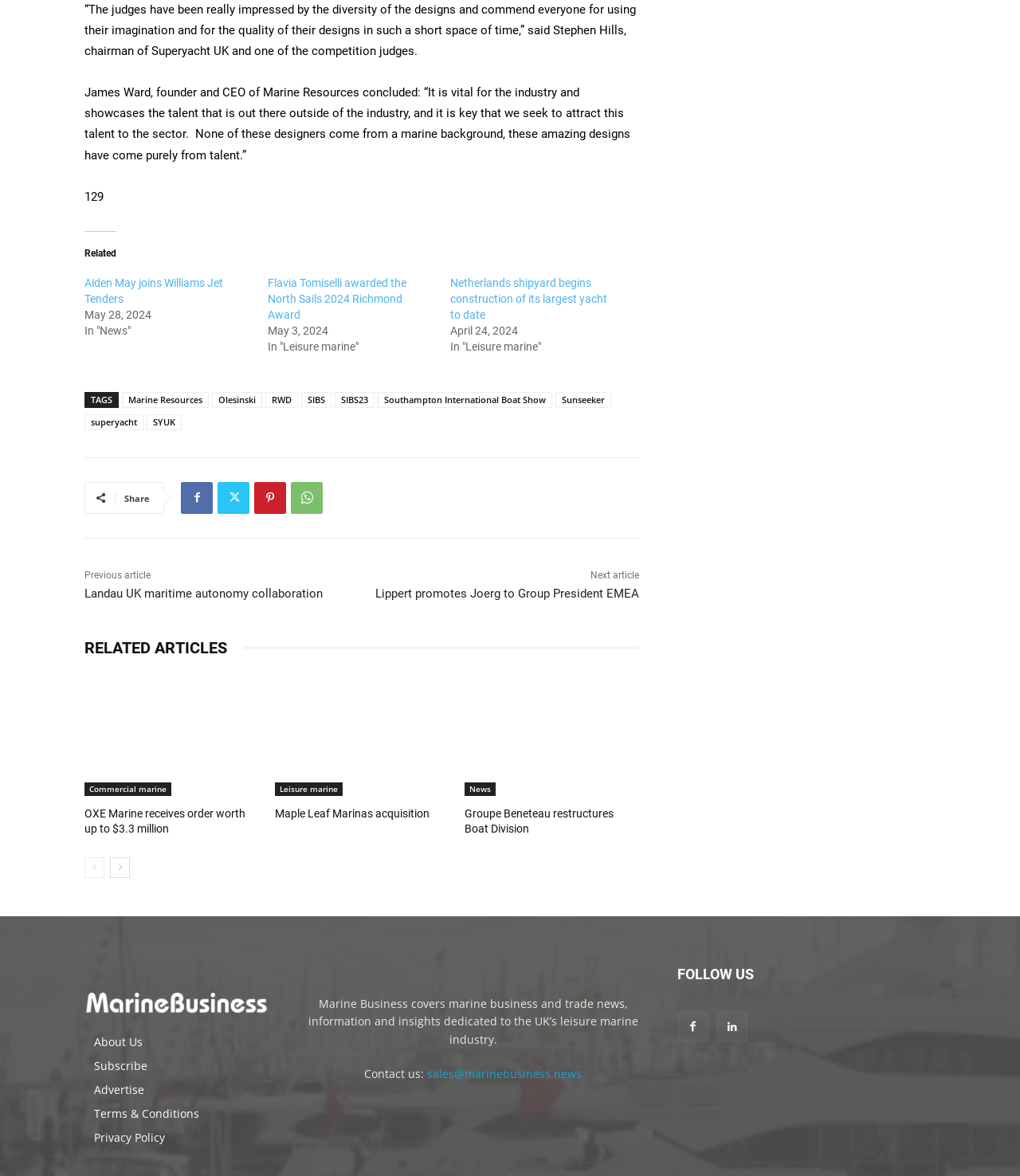What is the topic of the article?
Examine the image and provide an in-depth answer to the question.

The topic of the article can be inferred from the quote by Stephen Hills, chairman of Superyacht UK, which suggests that the article is related to Superyacht UK.